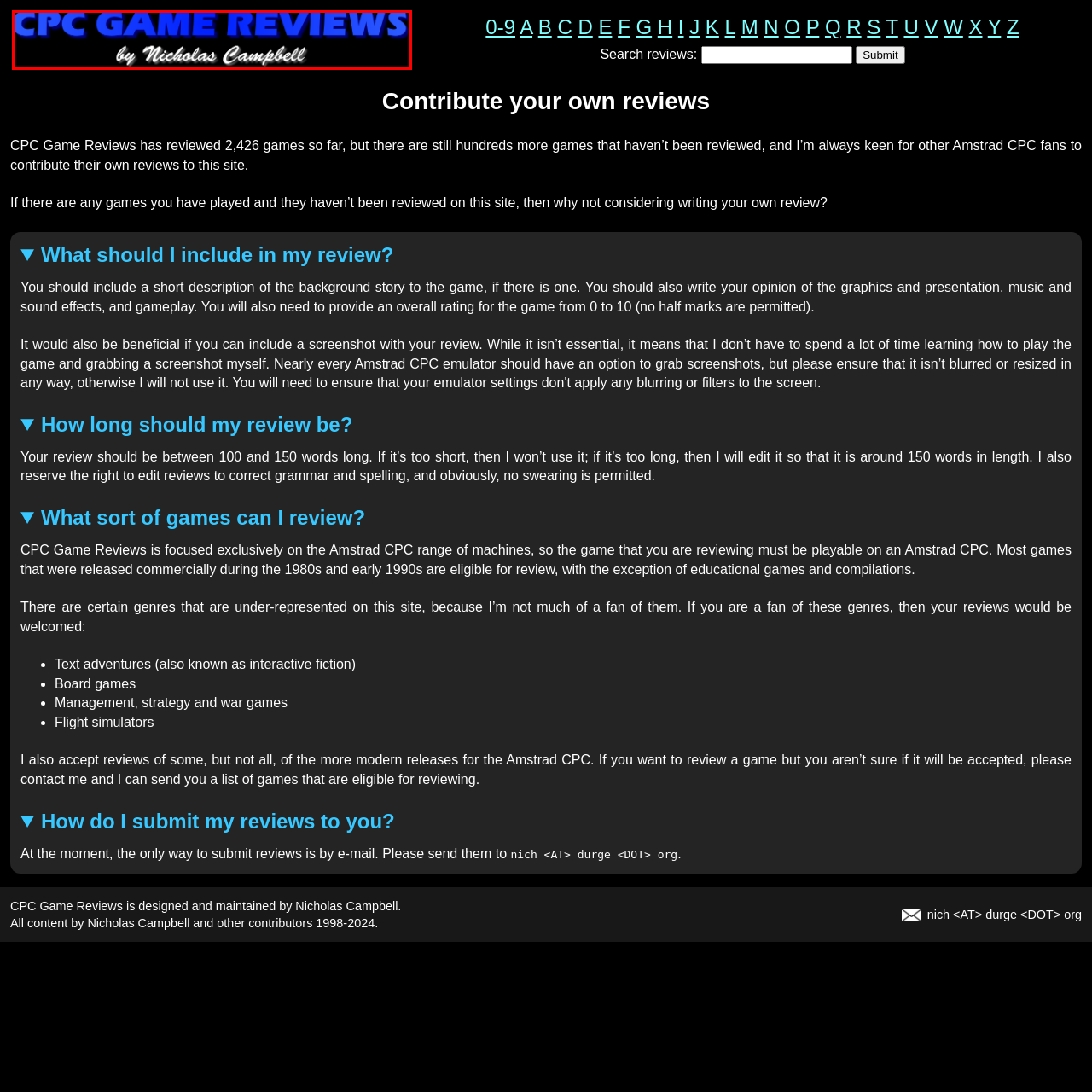What type of games are reviewed on this website?
Look at the section marked by the red bounding box and provide a single word or phrase as your answer.

Amstrad CPC games